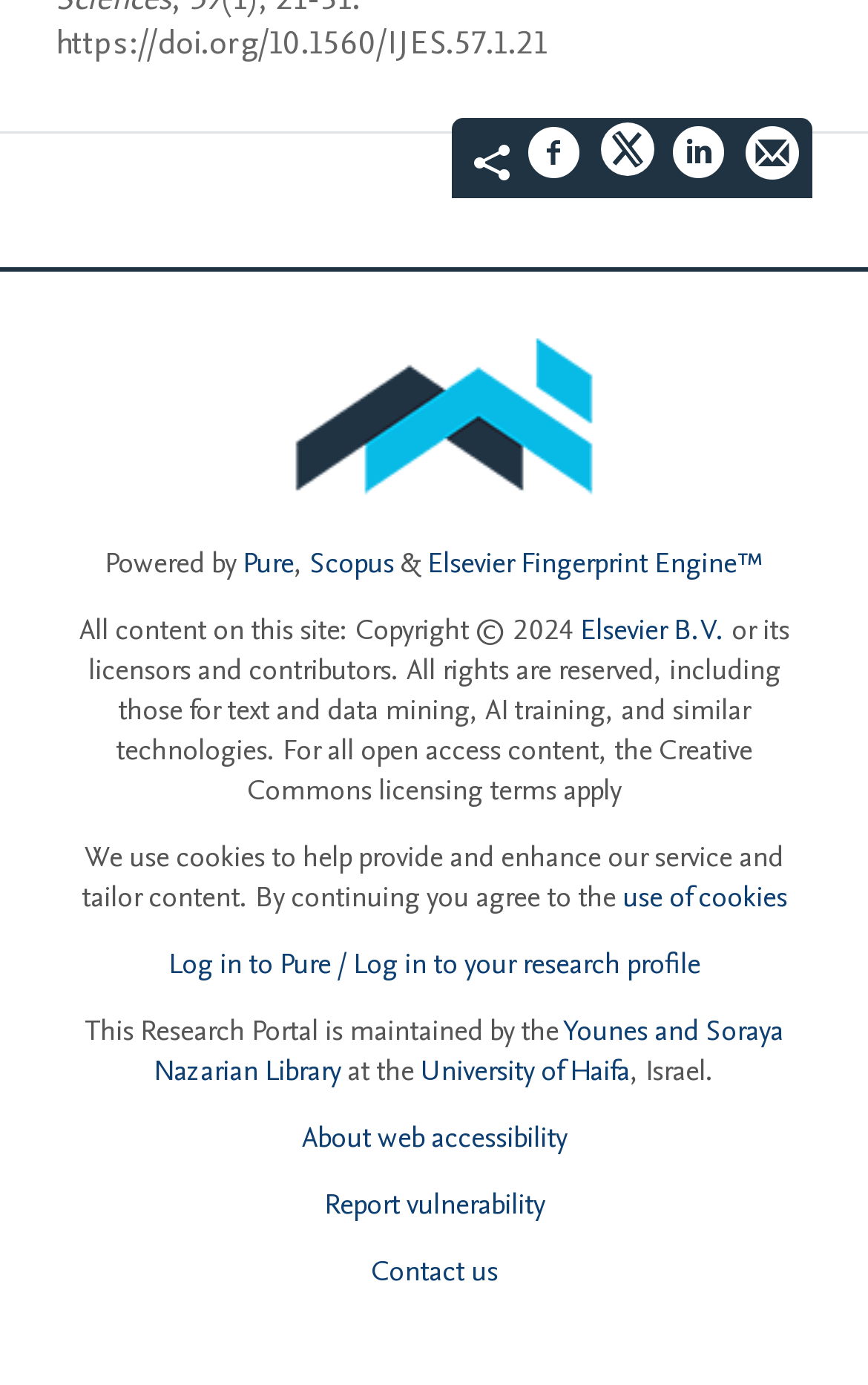Please identify the bounding box coordinates of the element that needs to be clicked to perform the following instruction: "Log in to Pure".

[0.194, 0.681, 0.806, 0.71]